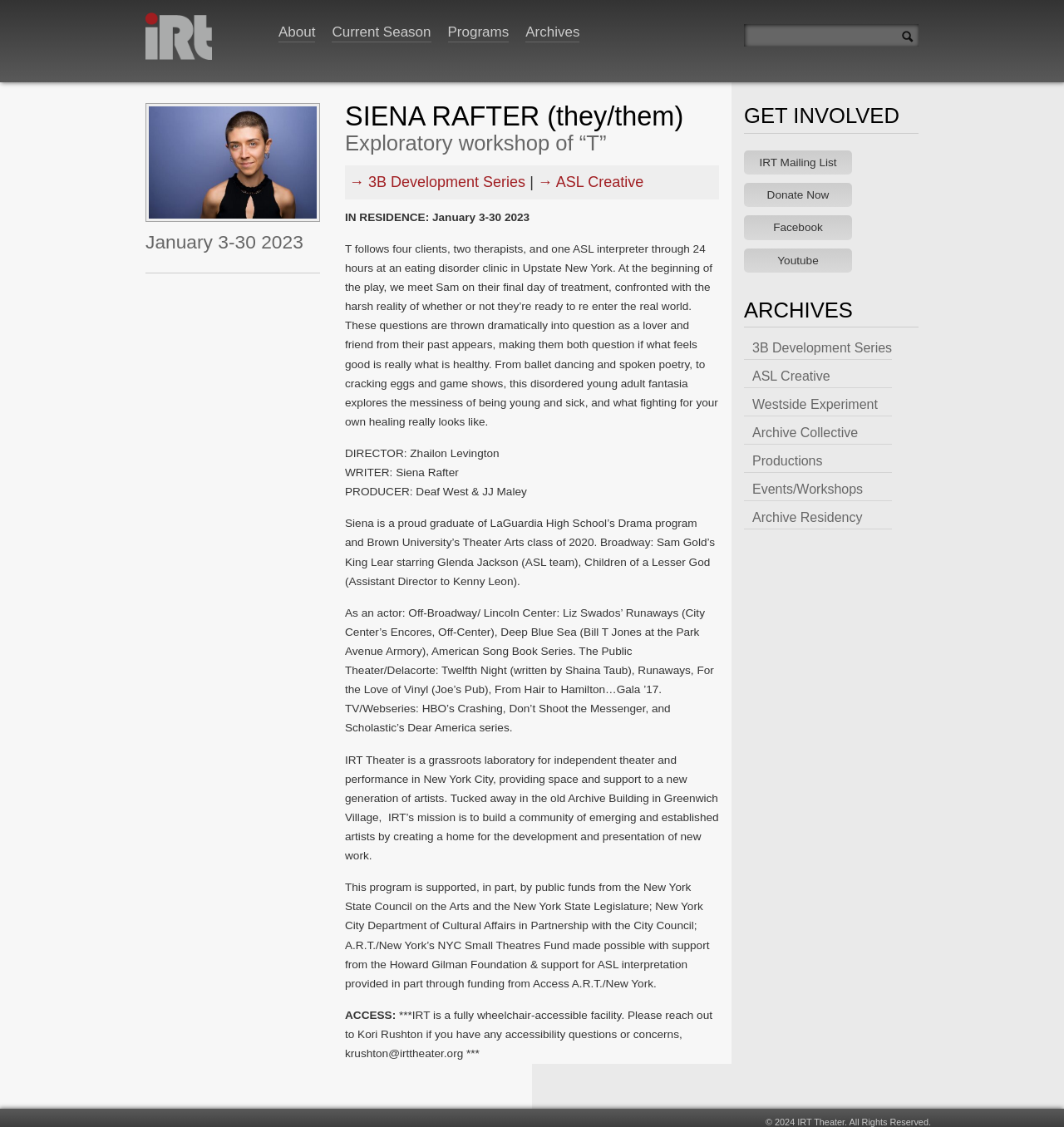Kindly determine the bounding box coordinates for the clickable area to achieve the given instruction: "Submit the form".

[0.845, 0.023, 0.861, 0.041]